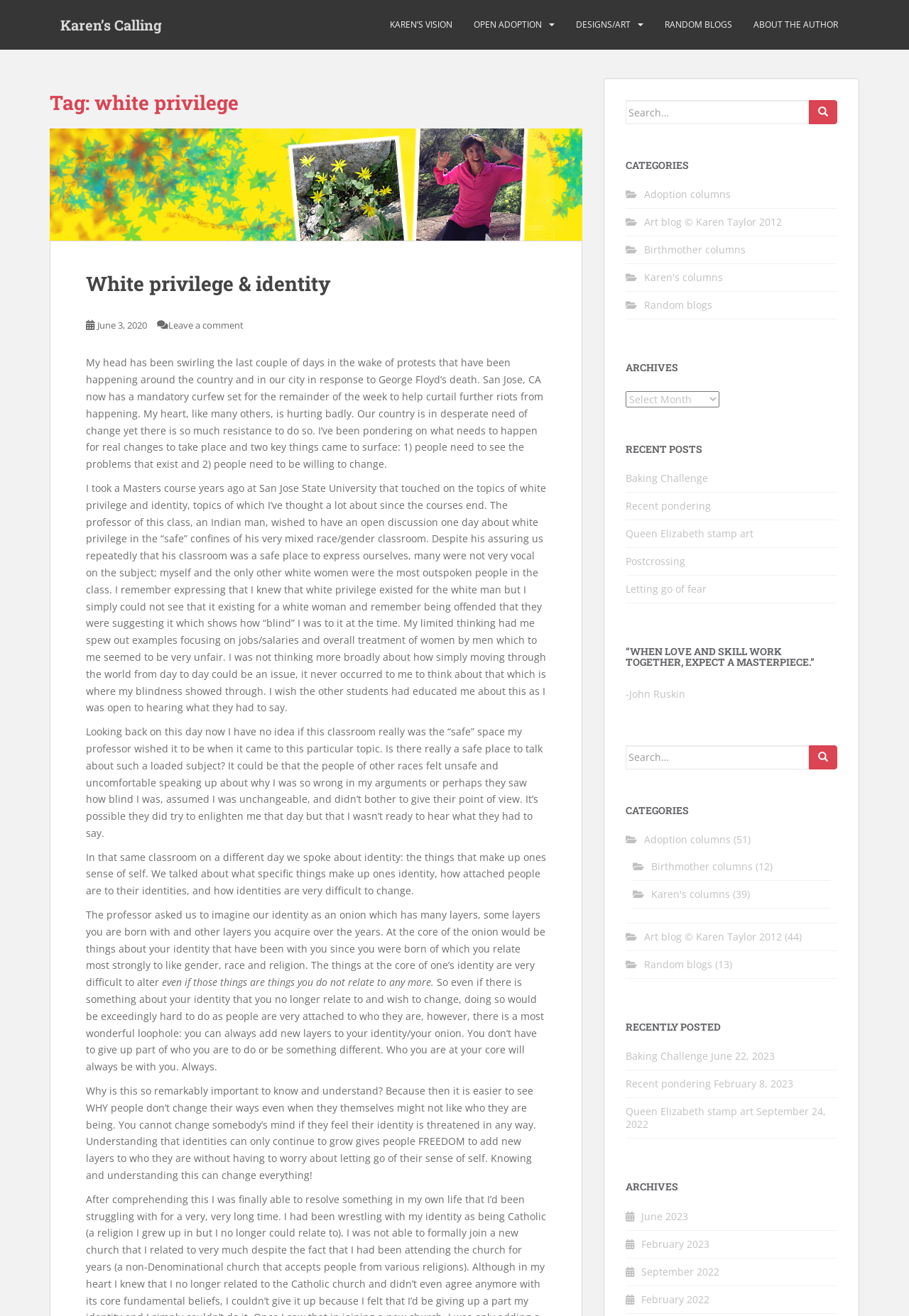Find the bounding box coordinates of the element to click in order to complete this instruction: "View recent posts". The bounding box coordinates must be four float numbers between 0 and 1, denoted as [left, top, right, bottom].

[0.688, 0.337, 0.921, 0.345]